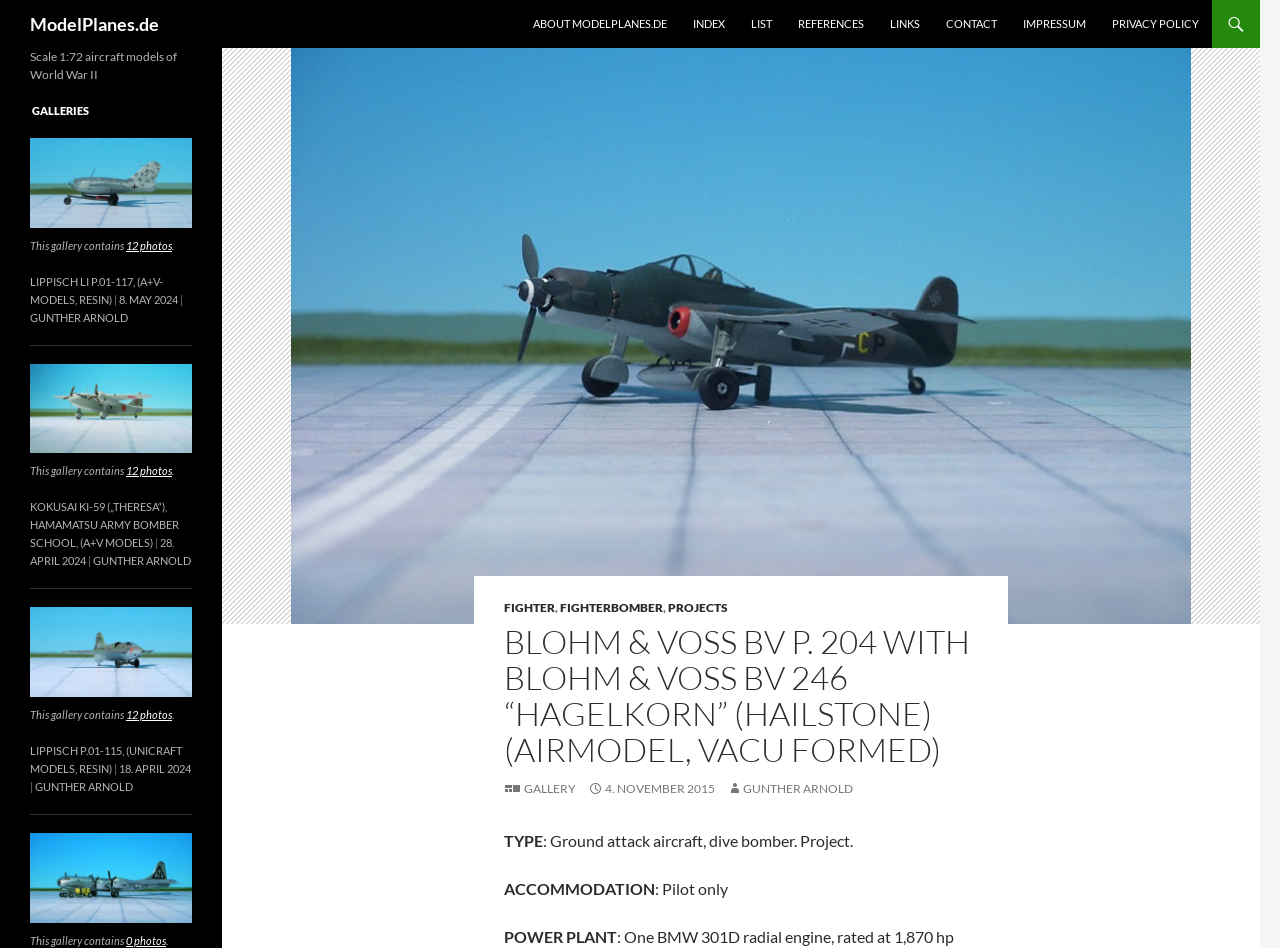Determine the bounding box coordinates of the clickable element to complete this instruction: "Open FIGHTER". Provide the coordinates in the format of four float numbers between 0 and 1, [left, top, right, bottom].

[0.394, 0.633, 0.434, 0.649]